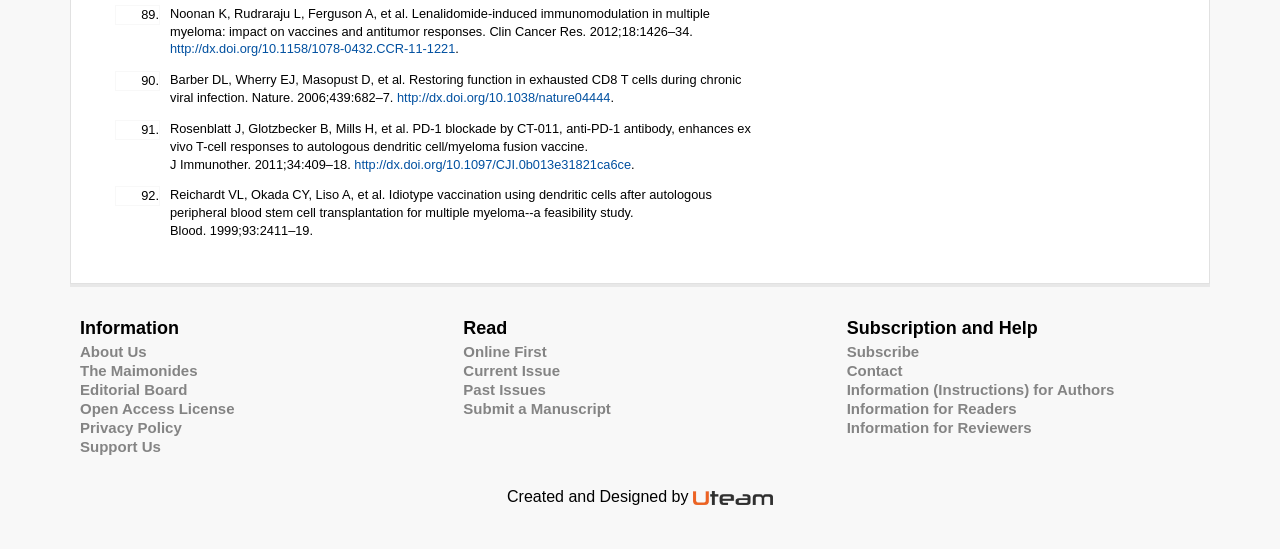Point out the bounding box coordinates of the section to click in order to follow this instruction: "Subscribe".

[0.661, 0.625, 0.718, 0.656]